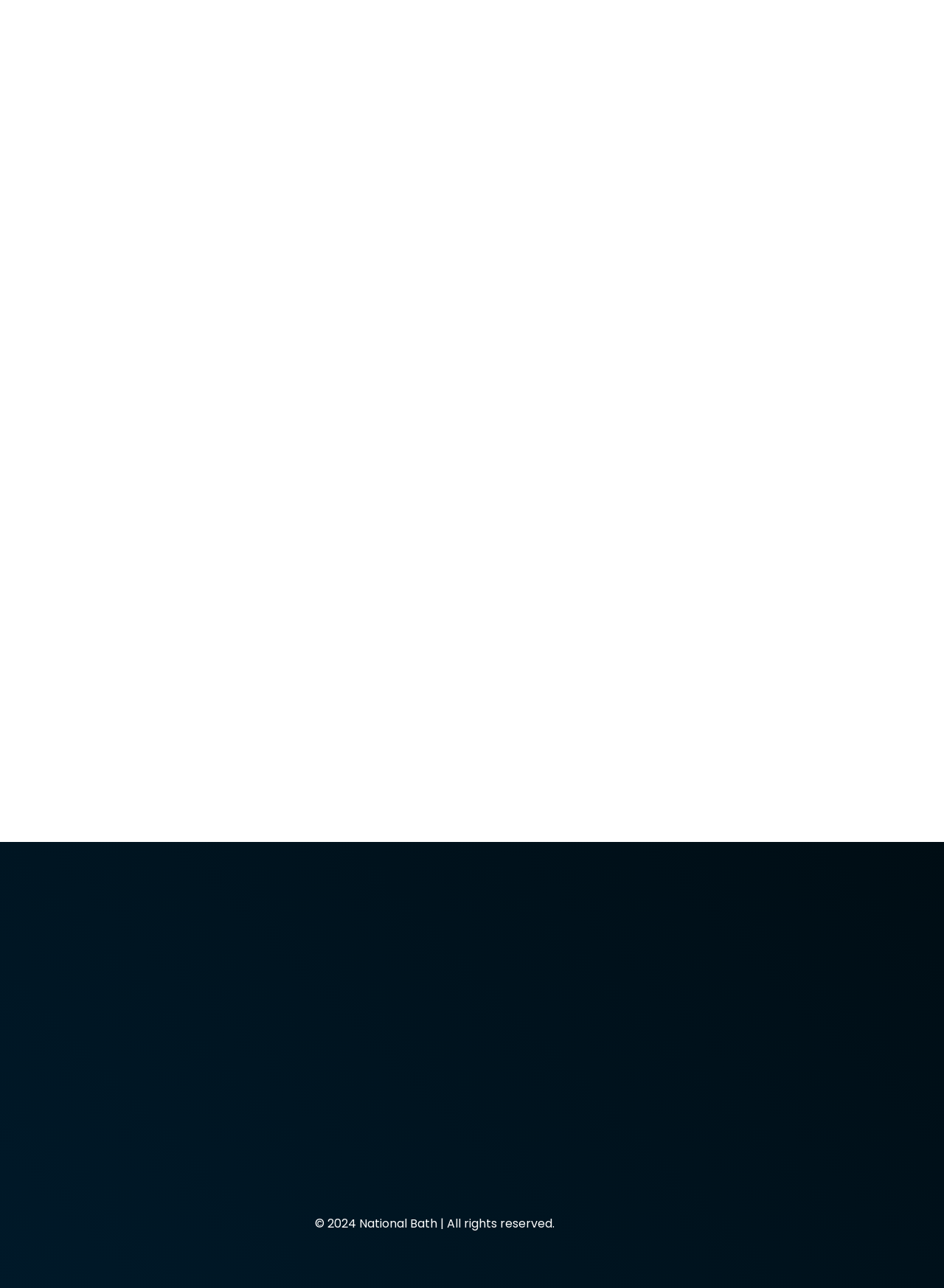Using the webpage screenshot, locate the HTML element that fits the following description and provide its bounding box: "(844) 866-2284".

[0.217, 0.389, 0.318, 0.403]